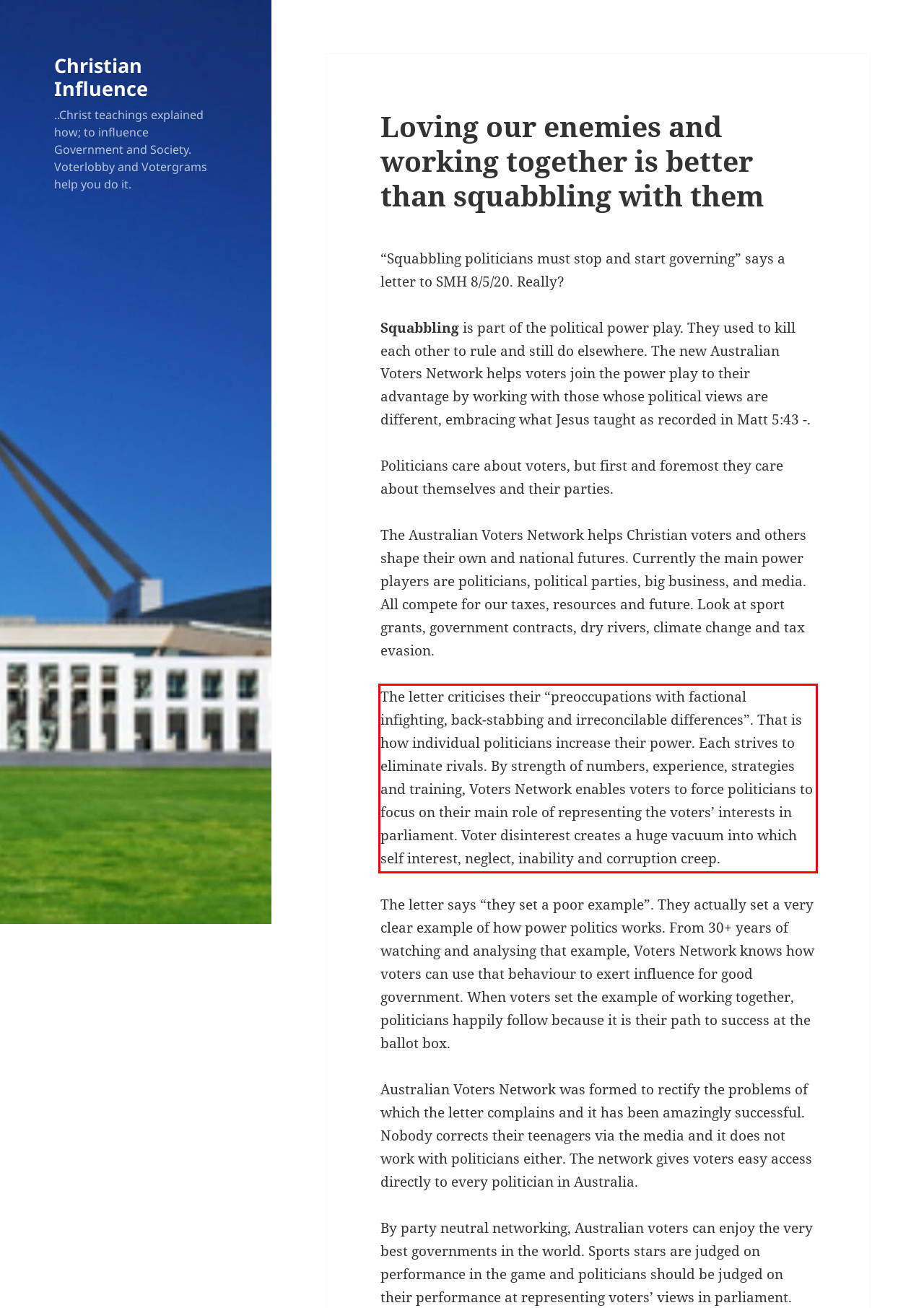Given a webpage screenshot, locate the red bounding box and extract the text content found inside it.

The letter criticises their “preoccupations with factional infighting, back-stabbing and irreconcilable differences”. That is how individual politicians increase their power. Each strives to eliminate rivals. By strength of numbers, experience, strategies and training, Voters Network enables voters to force politicians to focus on their main role of representing the voters’ interests in parliament. Voter disinterest creates a huge vacuum into which self interest, neglect, inability and corruption creep.